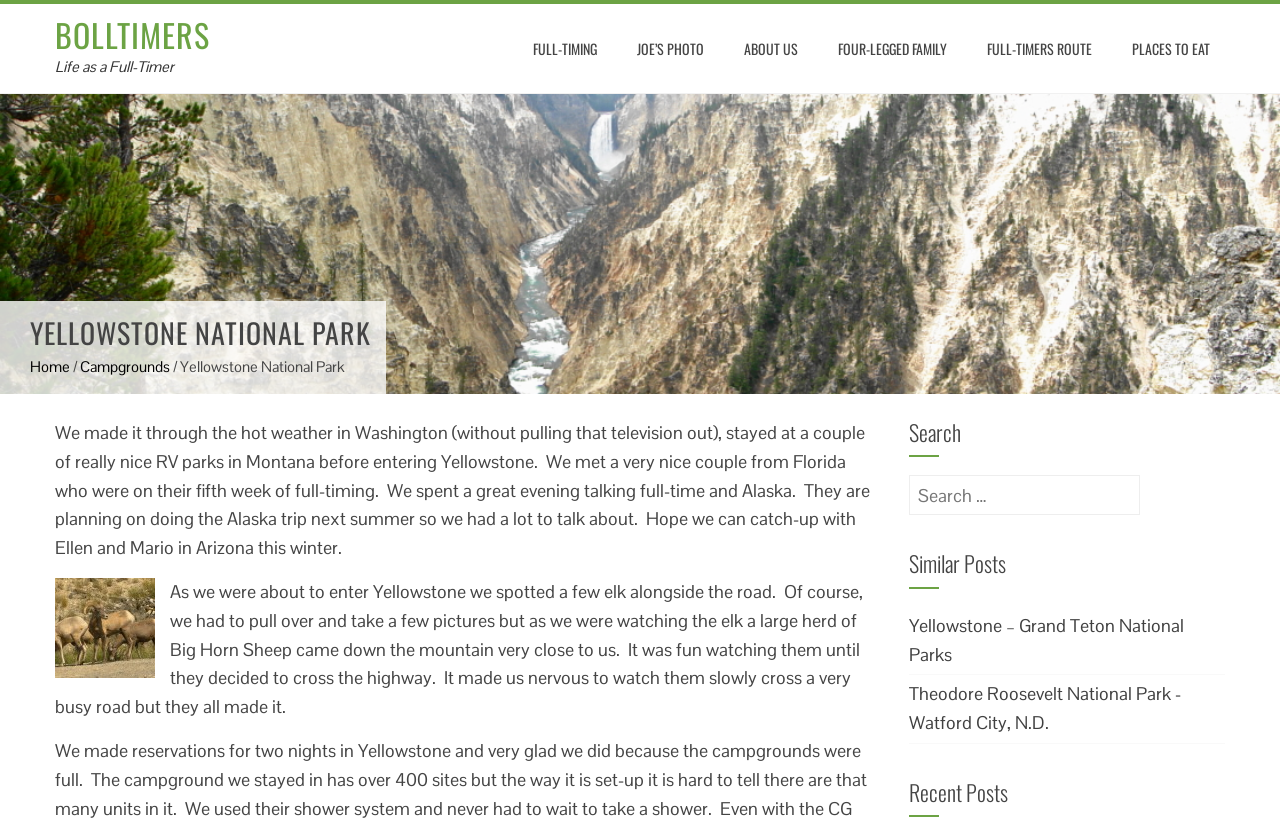Find the bounding box coordinates for the element described here: "Places to eat".

[0.873, 0.038, 0.957, 0.082]